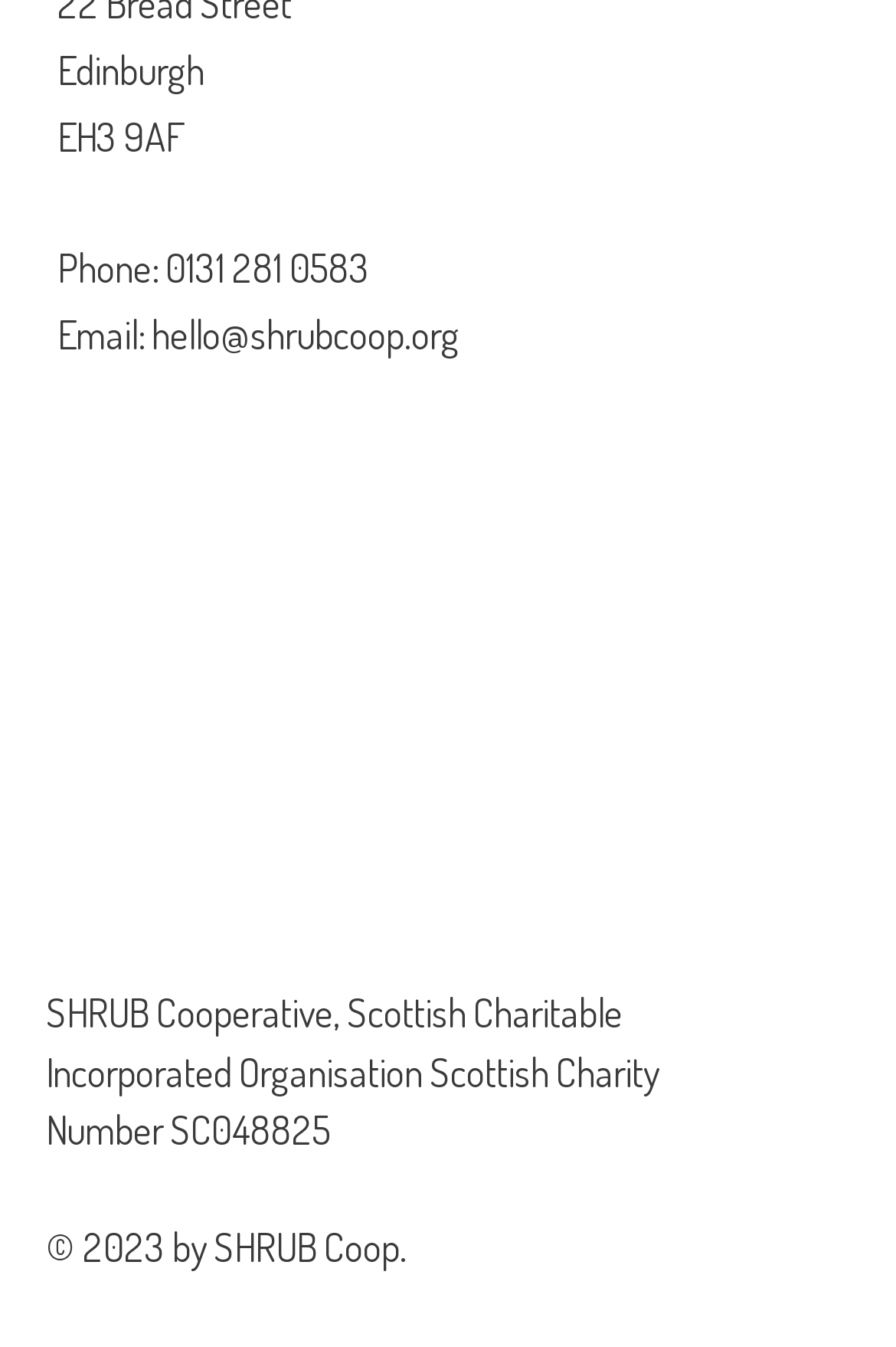What is the Scottish Charity Number of SHRUB Cooperative?
Based on the image, please offer an in-depth response to the question.

I found the Scottish Charity Number by reading the text that describes SHRUB Cooperative as a Scottish Charitable Incorporated Organisation, which includes the charity number.